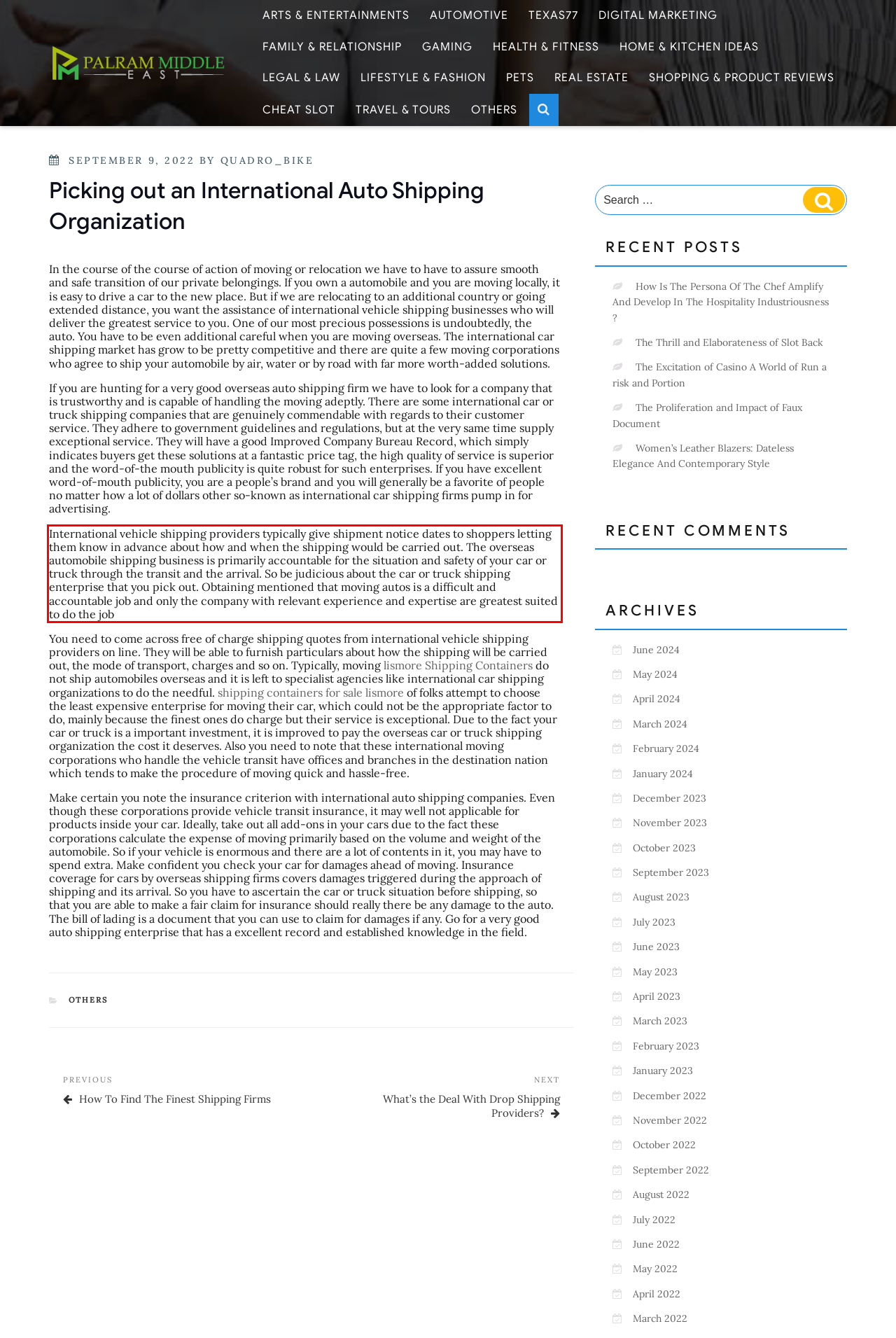You have a screenshot of a webpage with a UI element highlighted by a red bounding box. Use OCR to obtain the text within this highlighted area.

International vehicle shipping providers typically give shipment notice dates to shoppers letting them know in advance about how and when the shipping would be carried out. The overseas automobile shipping business is primarily accountable for the situation and safety of your car or truck through the transit and the arrival. So be judicious about the car or truck shipping enterprise that you pick out. Obtaining mentioned that moving autos is a difficult and accountable job and only the company with relevant experience and expertise are greatest suited to do the job